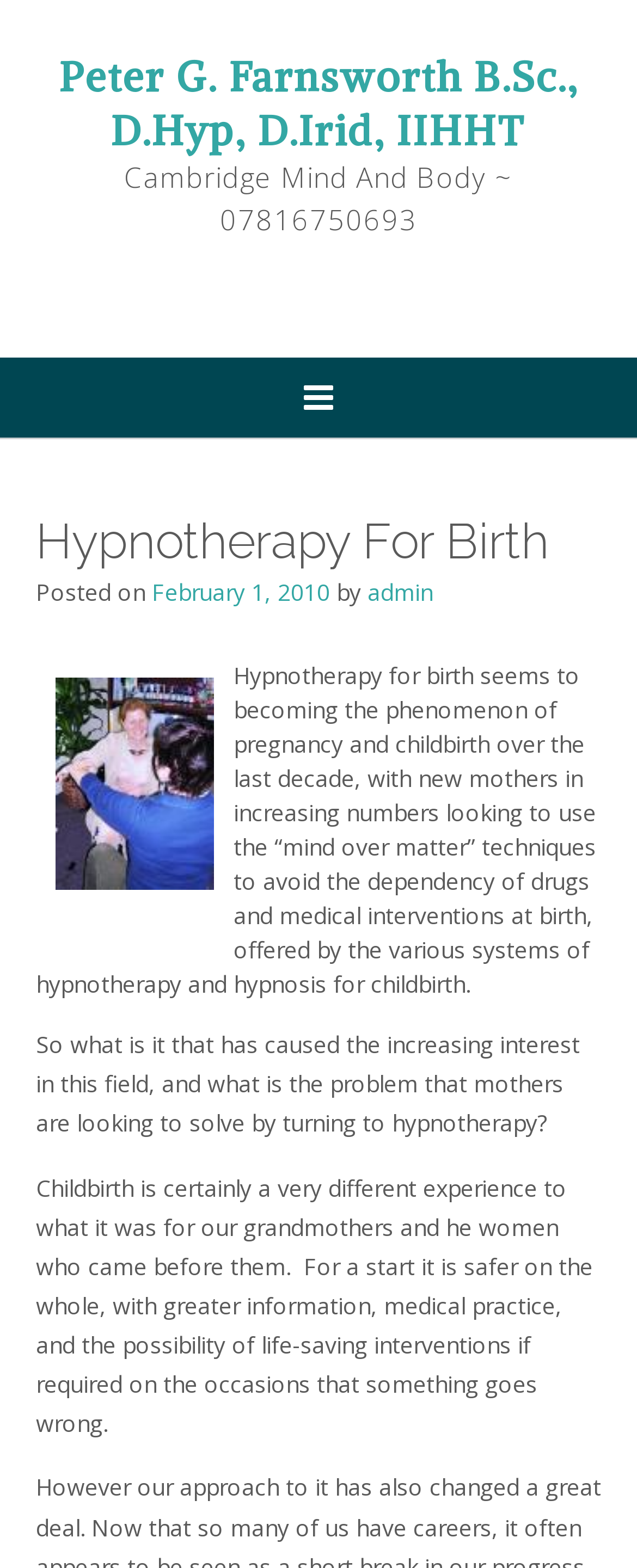Find the bounding box coordinates for the UI element that matches this description: "February 1, 2010".

[0.238, 0.367, 0.518, 0.387]